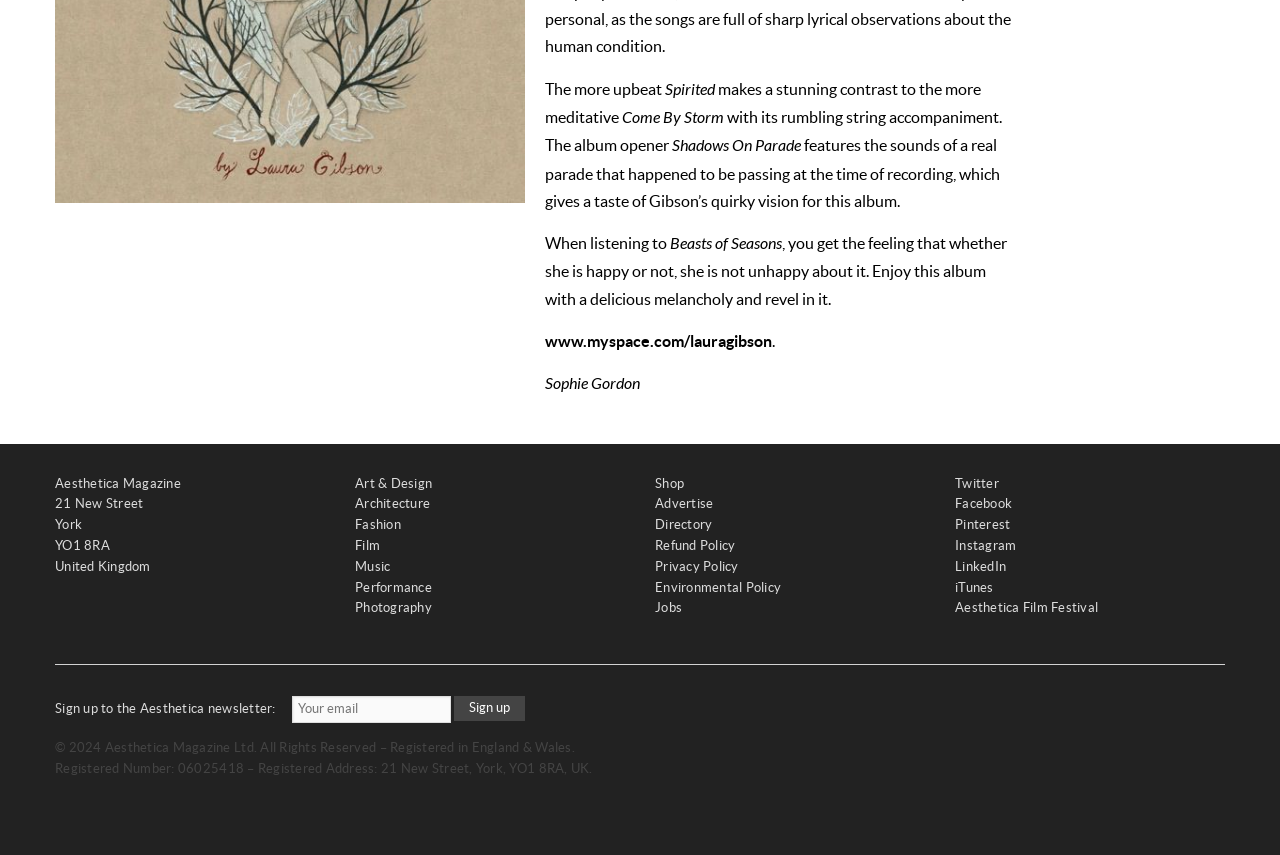Please find the bounding box for the UI element described by: "Aesthetica Film Festival".

[0.746, 0.702, 0.858, 0.72]